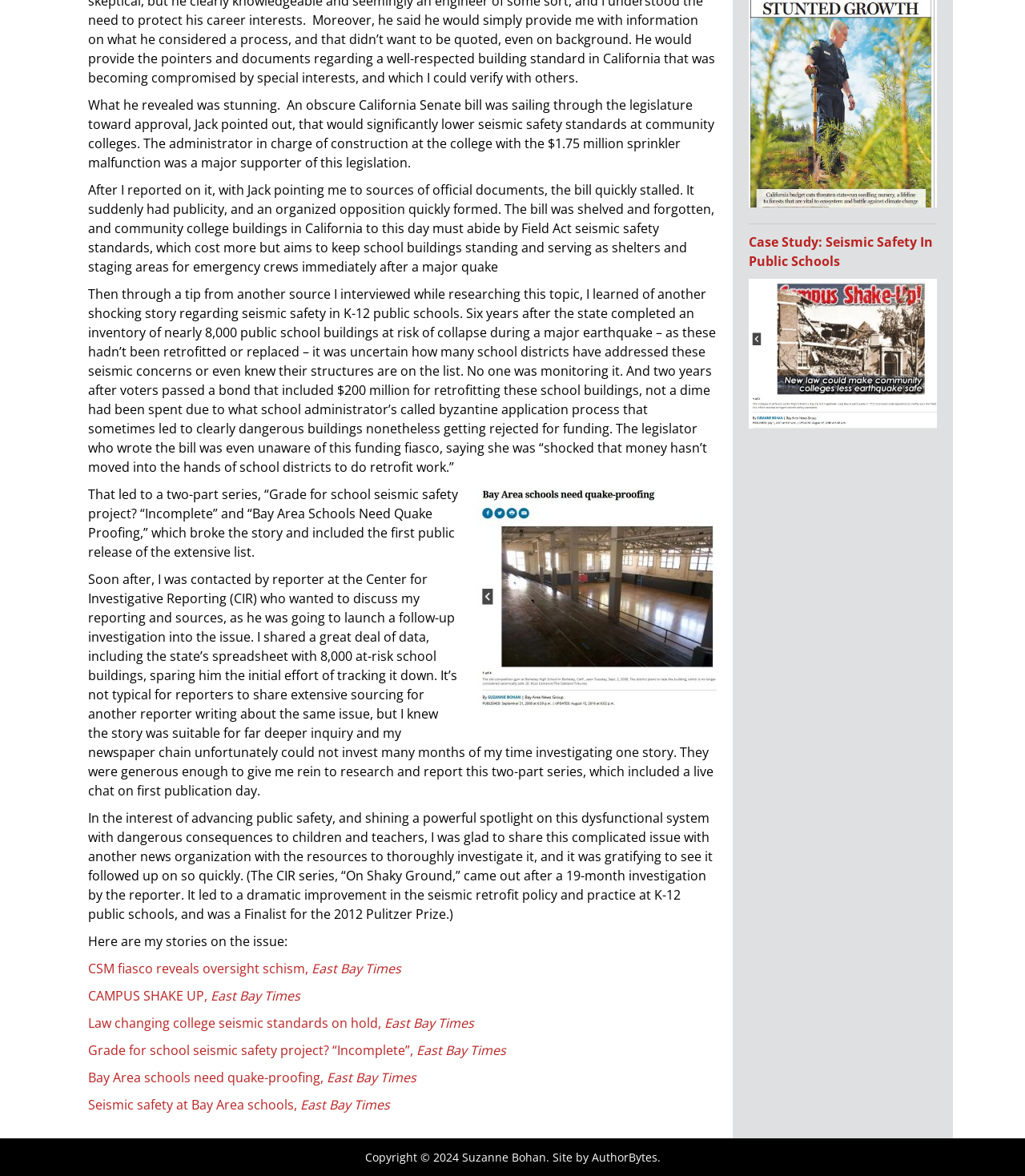For the following element description, predict the bounding box coordinates in the format (top-left x, top-left y, bottom-right x, bottom-right y). All values should be floating point numbers between 0 and 1. Description: AuthorBytes

[0.577, 0.978, 0.641, 0.991]